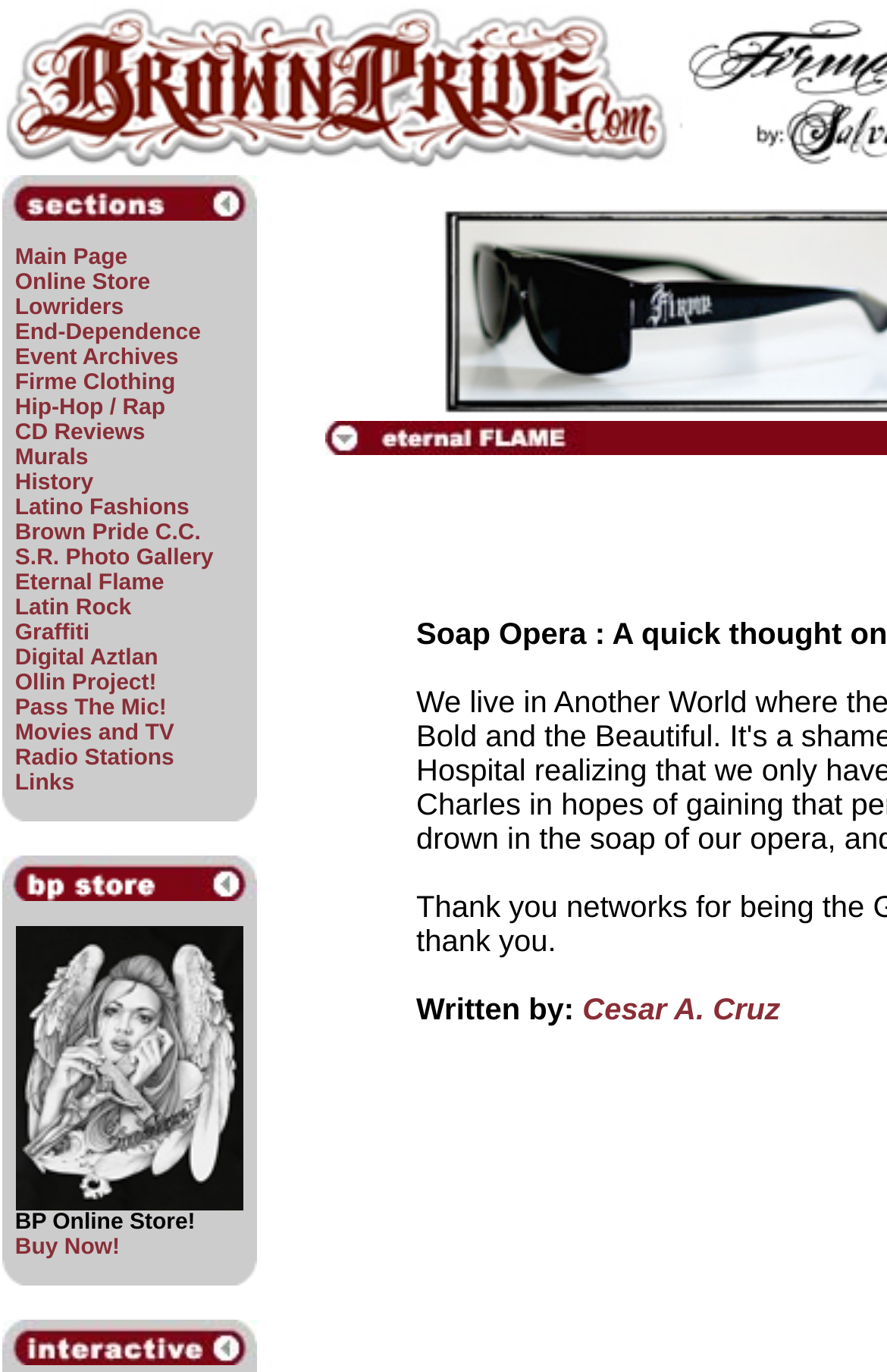Find the bounding box coordinates of the clickable element required to execute the following instruction: "Click on Main Page". Provide the coordinates as four float numbers between 0 and 1, i.e., [left, top, right, bottom].

[0.017, 0.179, 0.144, 0.197]